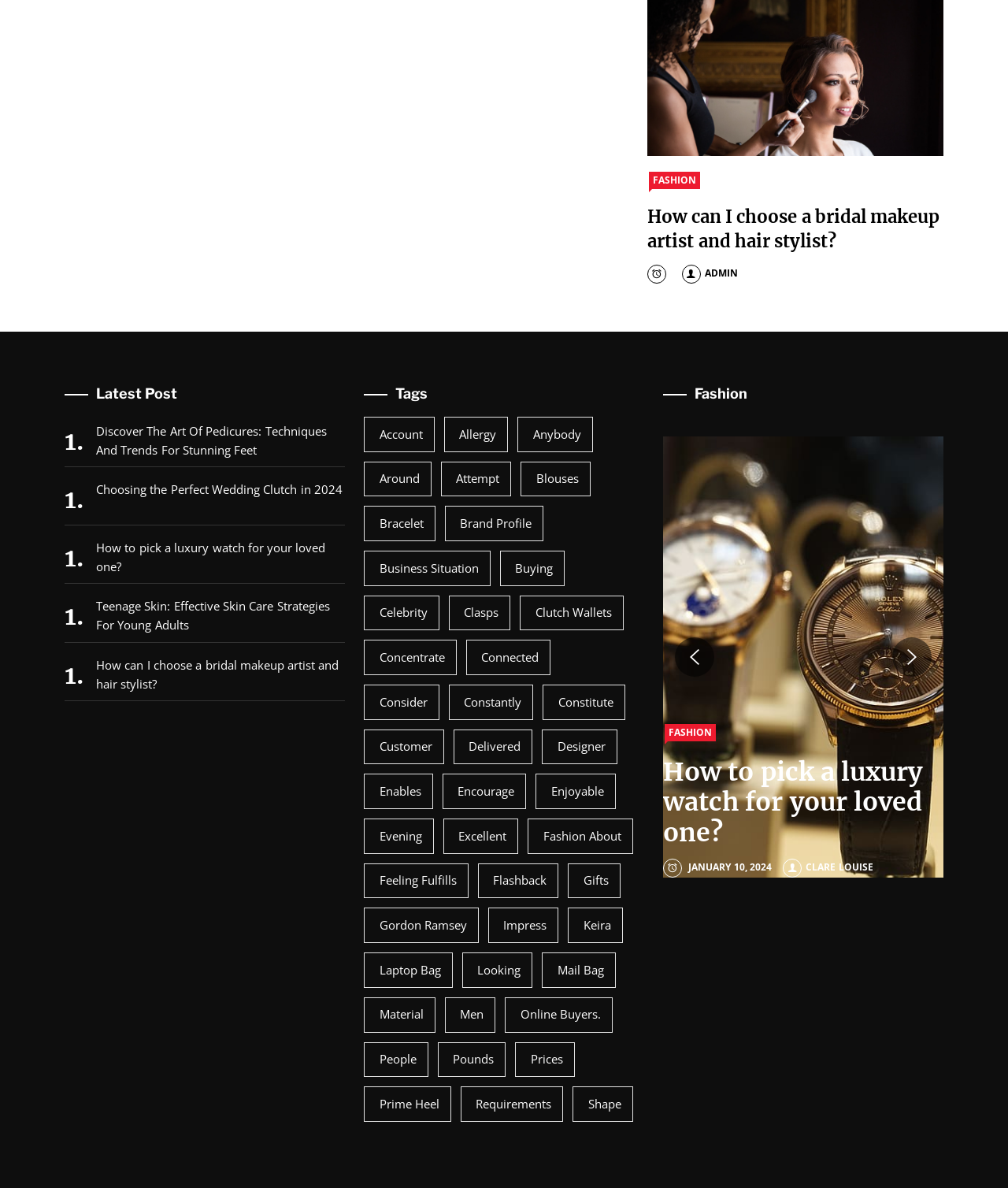Please find the bounding box coordinates of the element that you should click to achieve the following instruction: "Discover the article '. Discover The Art Of Pedicures: Techniques And Trends For Stunning Feet'". The coordinates should be presented as four float numbers between 0 and 1: [left, top, right, bottom].

[0.064, 0.351, 0.342, 0.393]